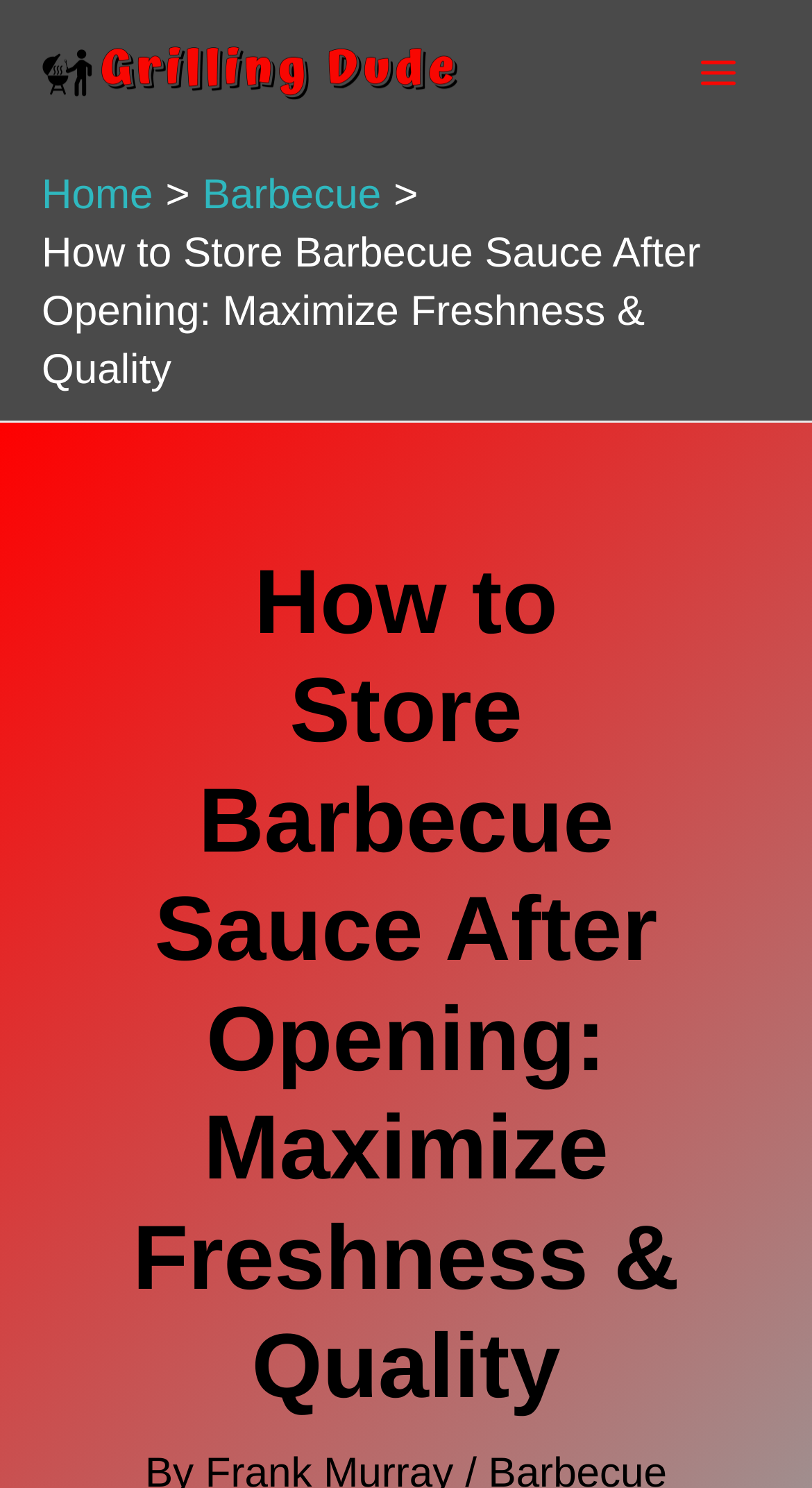Given the element description "alt="Battlefield Ministries"", identify the bounding box of the corresponding UI element.

None